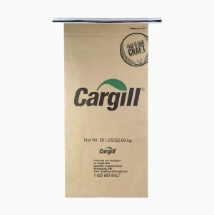Give a thorough explanation of the elements present in the image.

The image depicts a Kraft Paper Poly Bag prominently featuring the "Cargill" logo. This bag is designed for durable and efficient packaging, showcasing a clean and professional look. The top of the bag includes a sealing mechanism, enhancing its usability for containing products securely. On the front, there is additional information printed regarding contents or weight, indicated by details like "Net WT: 58 LBS/26.0 KG," which is crucial for both retailers and consumers. This type of packaging is known for being eco-friendly, providing an excellent solution for businesses looking to balance sustainability with functionality.